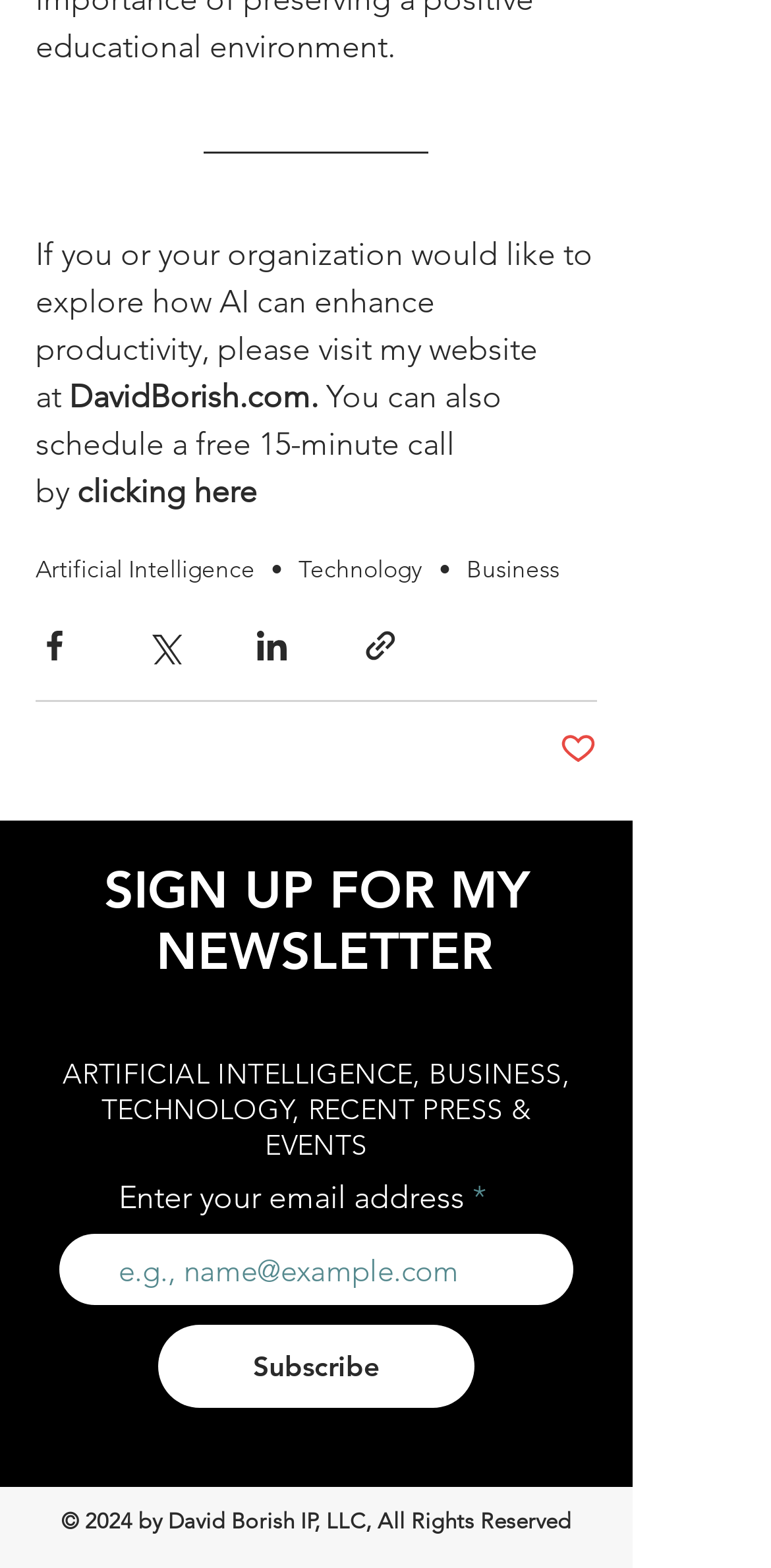What is the purpose of the textbox?
Based on the image content, provide your answer in one word or a short phrase.

Enter email address